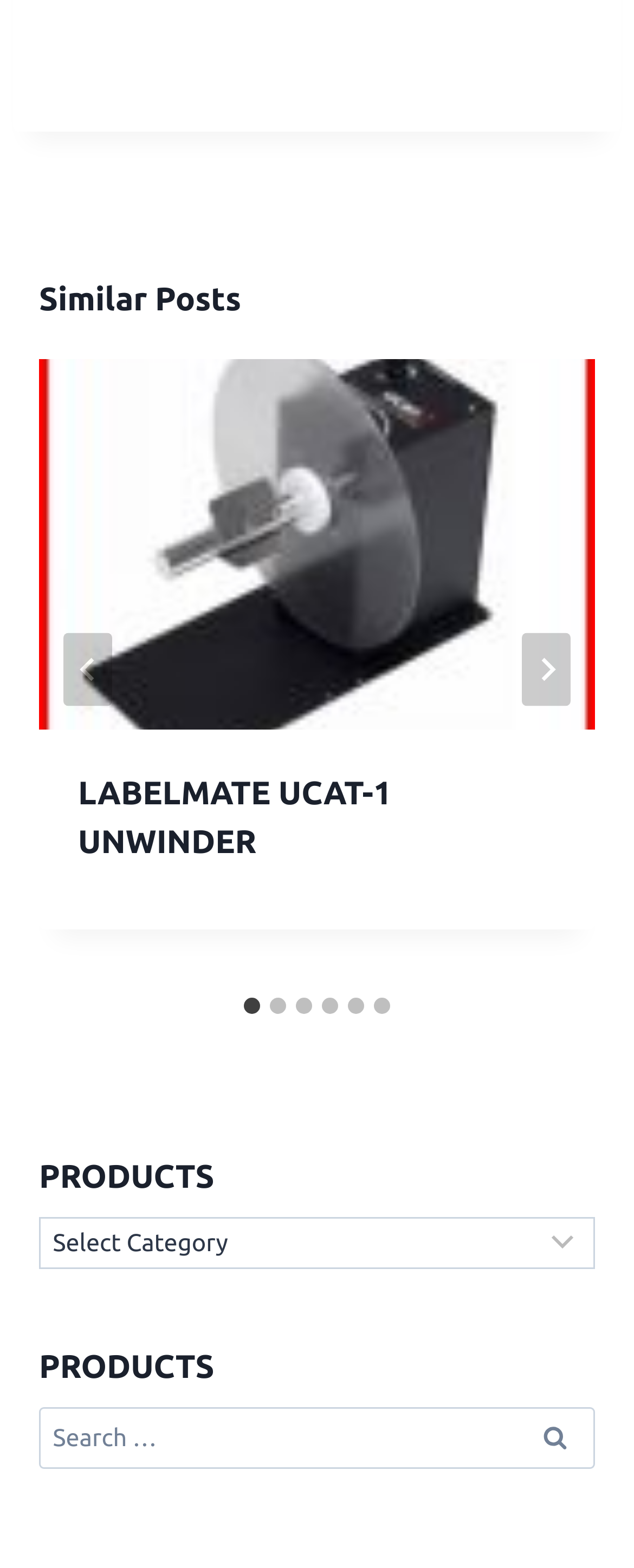Can you specify the bounding box coordinates of the area that needs to be clicked to fulfill the following instruction: "Check City Employment opportunities"?

None